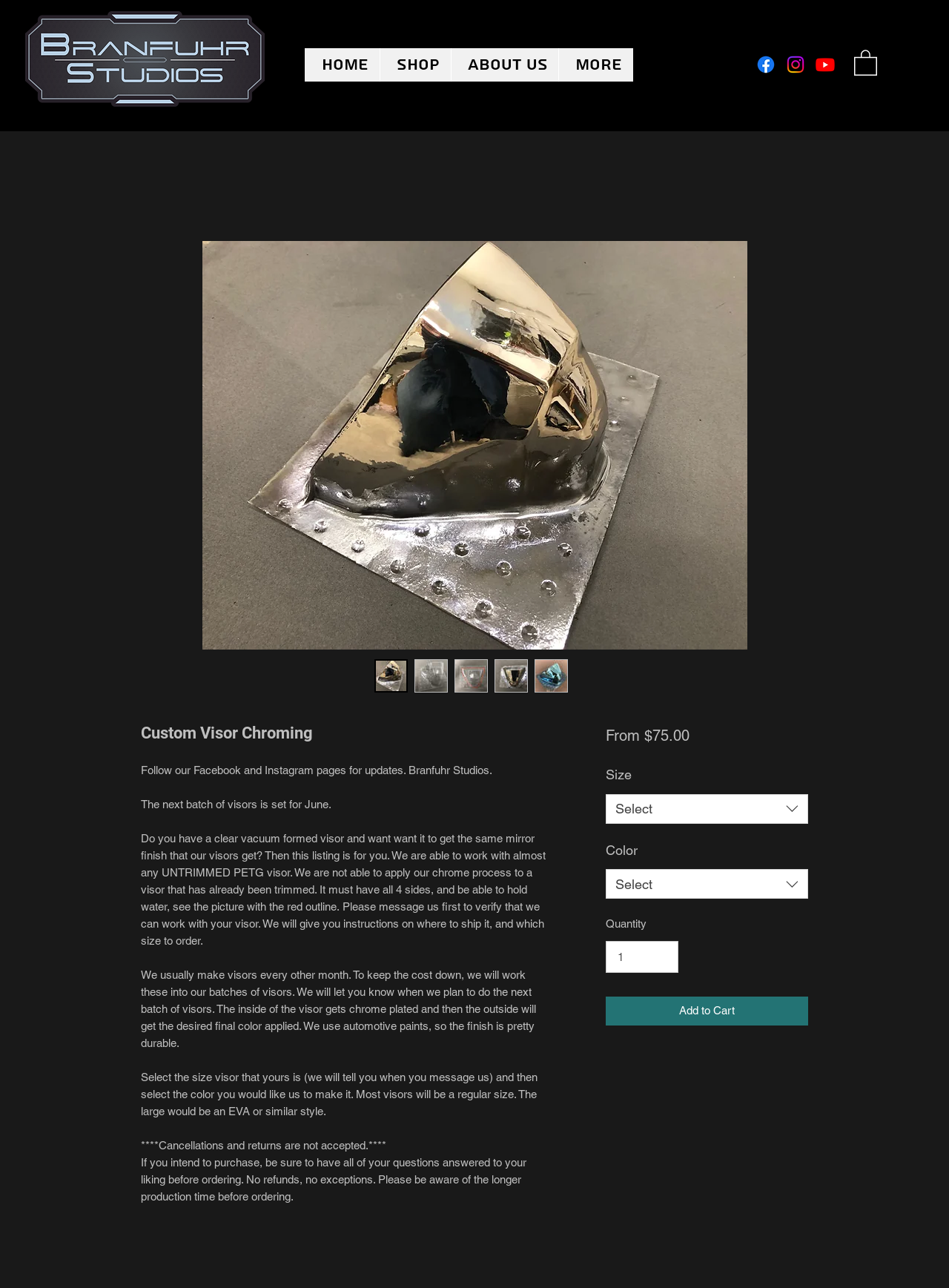Indicate the bounding box coordinates of the element that needs to be clicked to satisfy the following instruction: "View Instagram page". The coordinates should be four float numbers between 0 and 1, i.e., [left, top, right, bottom].

[0.827, 0.041, 0.85, 0.059]